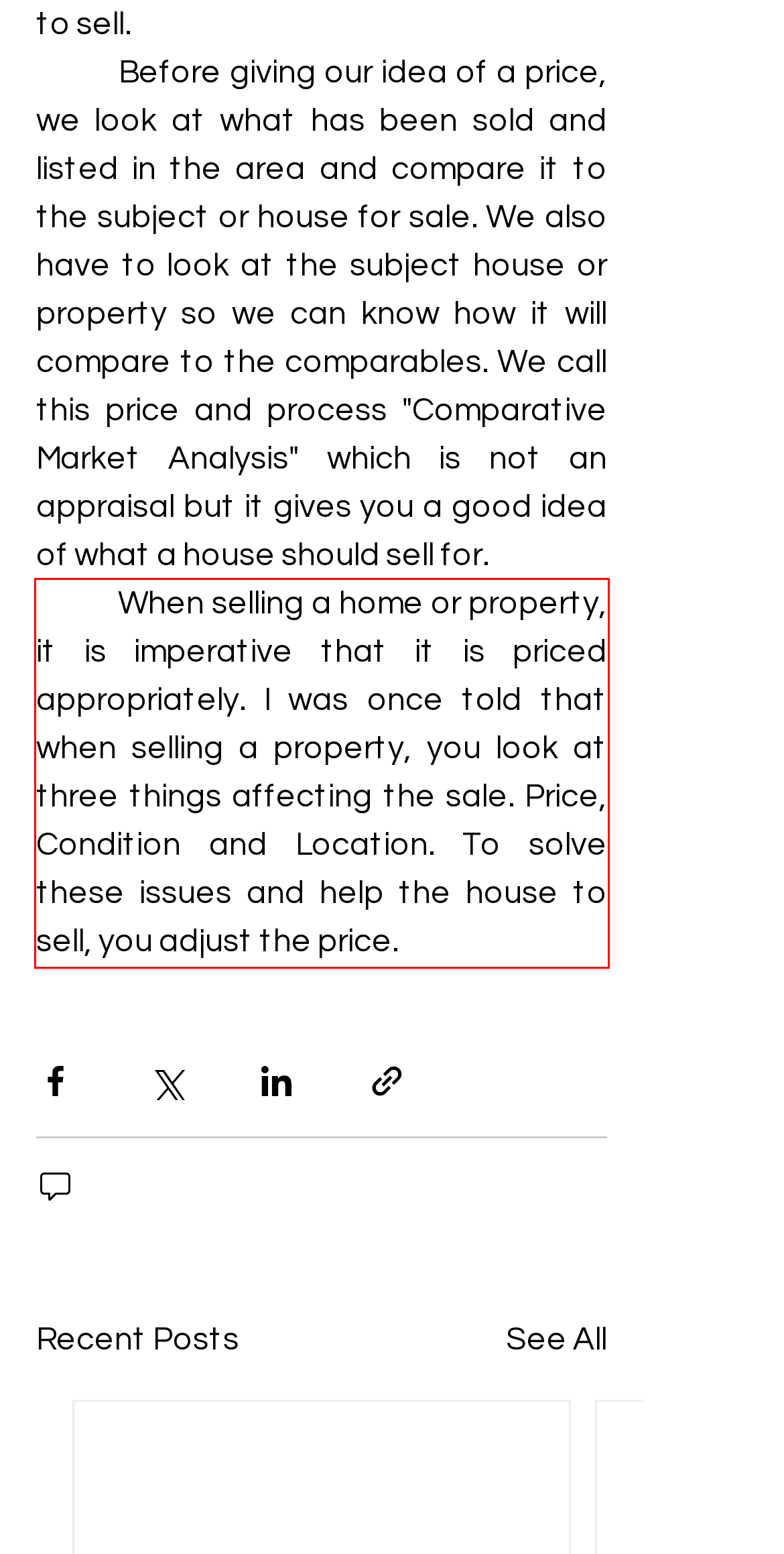Examine the screenshot of the webpage, locate the red bounding box, and perform OCR to extract the text contained within it.

When selling a home or property, it is imperative that it is priced appropriately. I was once told that when selling a property, you look at three things affecting the sale. Price, Condition and Location. To solve these issues and help the house to sell, you adjust the price.